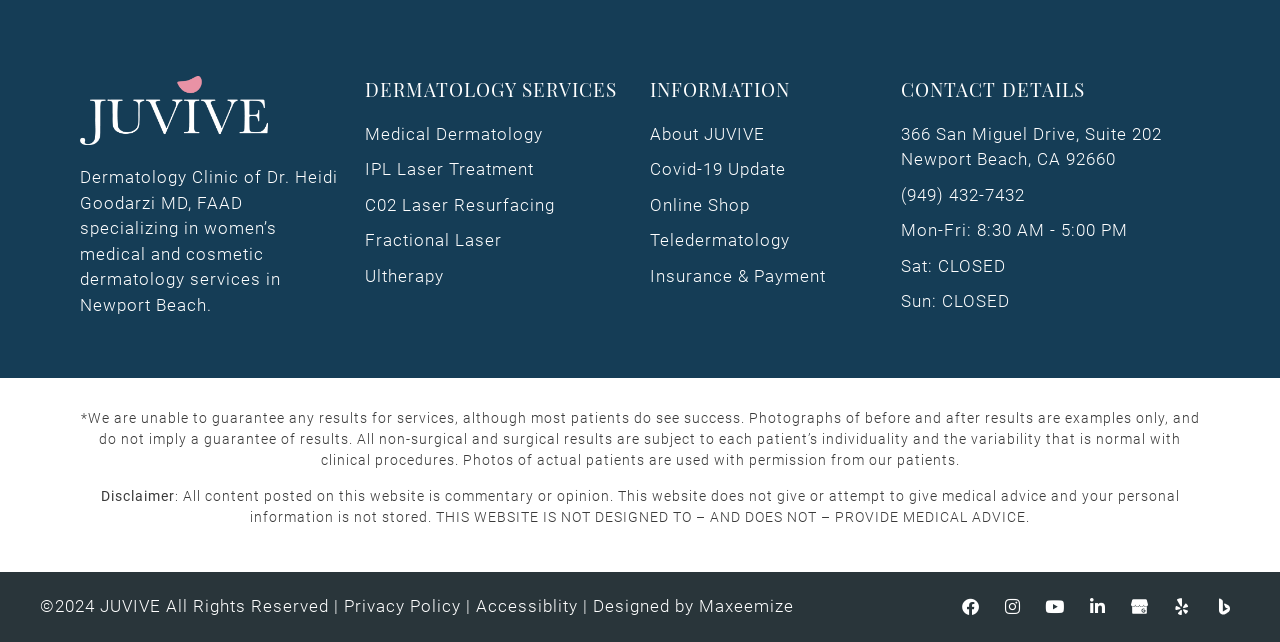Answer the following query with a single word or phrase:
What services are offered by the clinic?

Medical Dermatology, IPL Laser Treatment, etc.